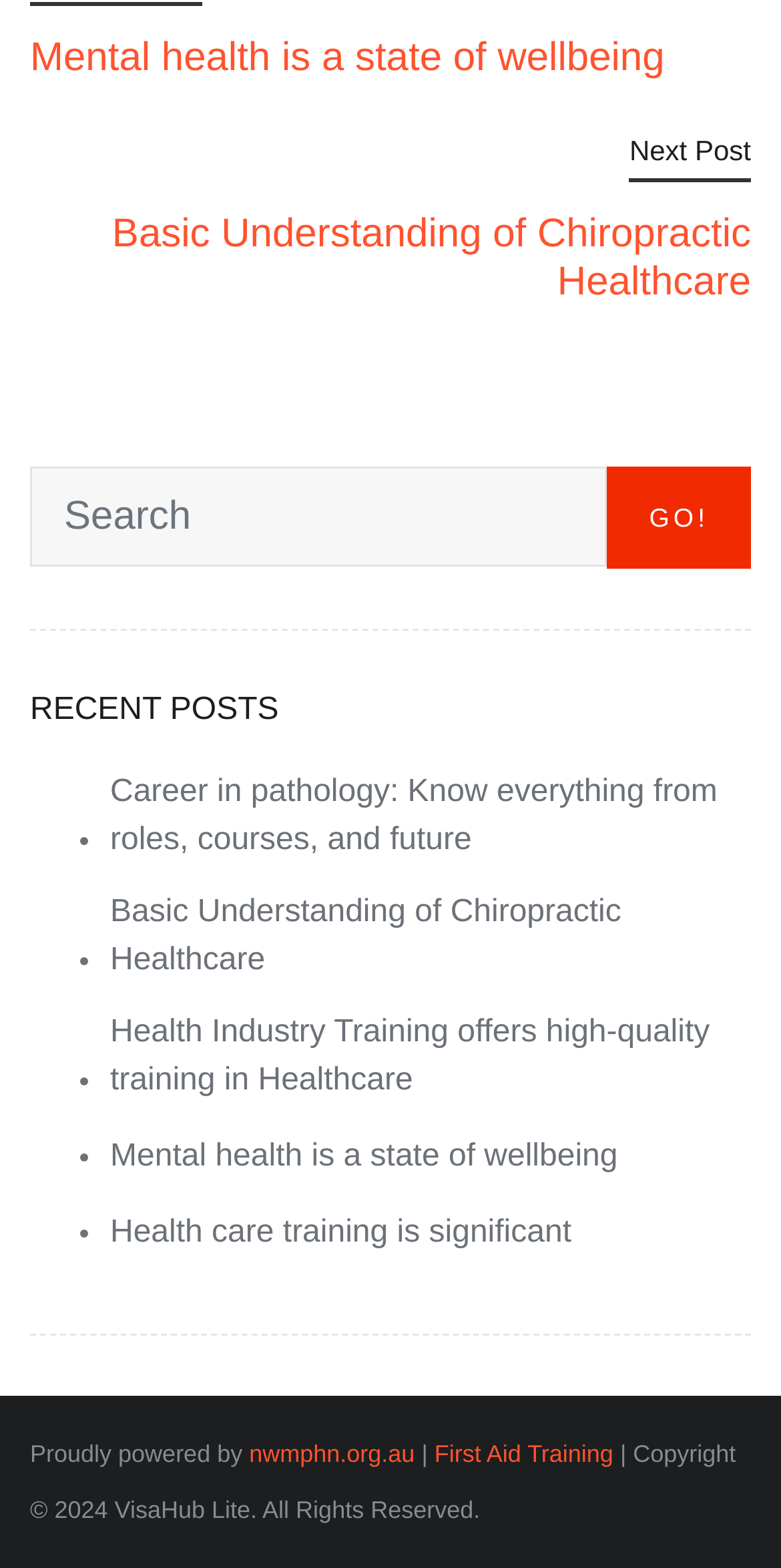Locate the bounding box coordinates of the clickable region necessary to complete the following instruction: "Visit 'First Aid Training'". Provide the coordinates in the format of four float numbers between 0 and 1, i.e., [left, top, right, bottom].

[0.556, 0.919, 0.794, 0.937]